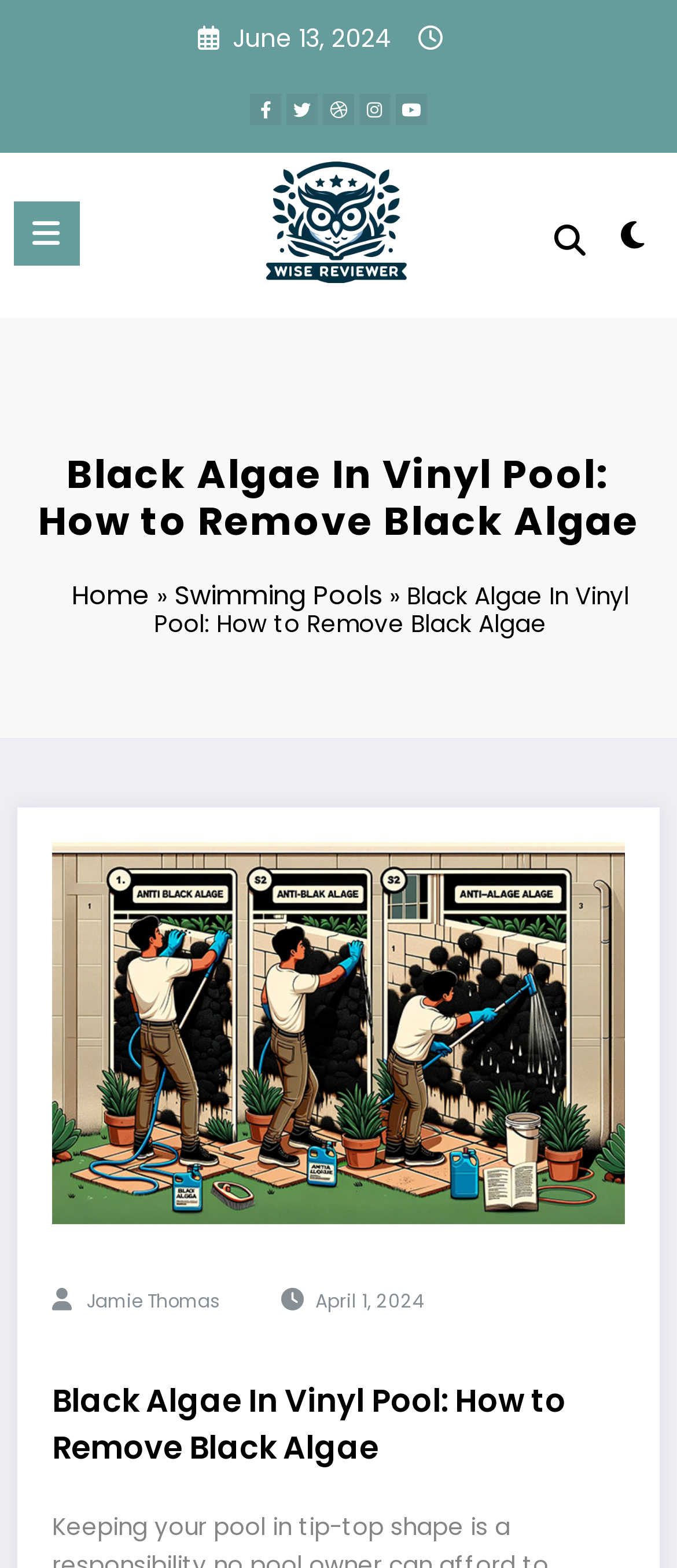What is the topic of the article?
Based on the image content, provide your answer in one word or a short phrase.

Removing black algae from vinyl pool